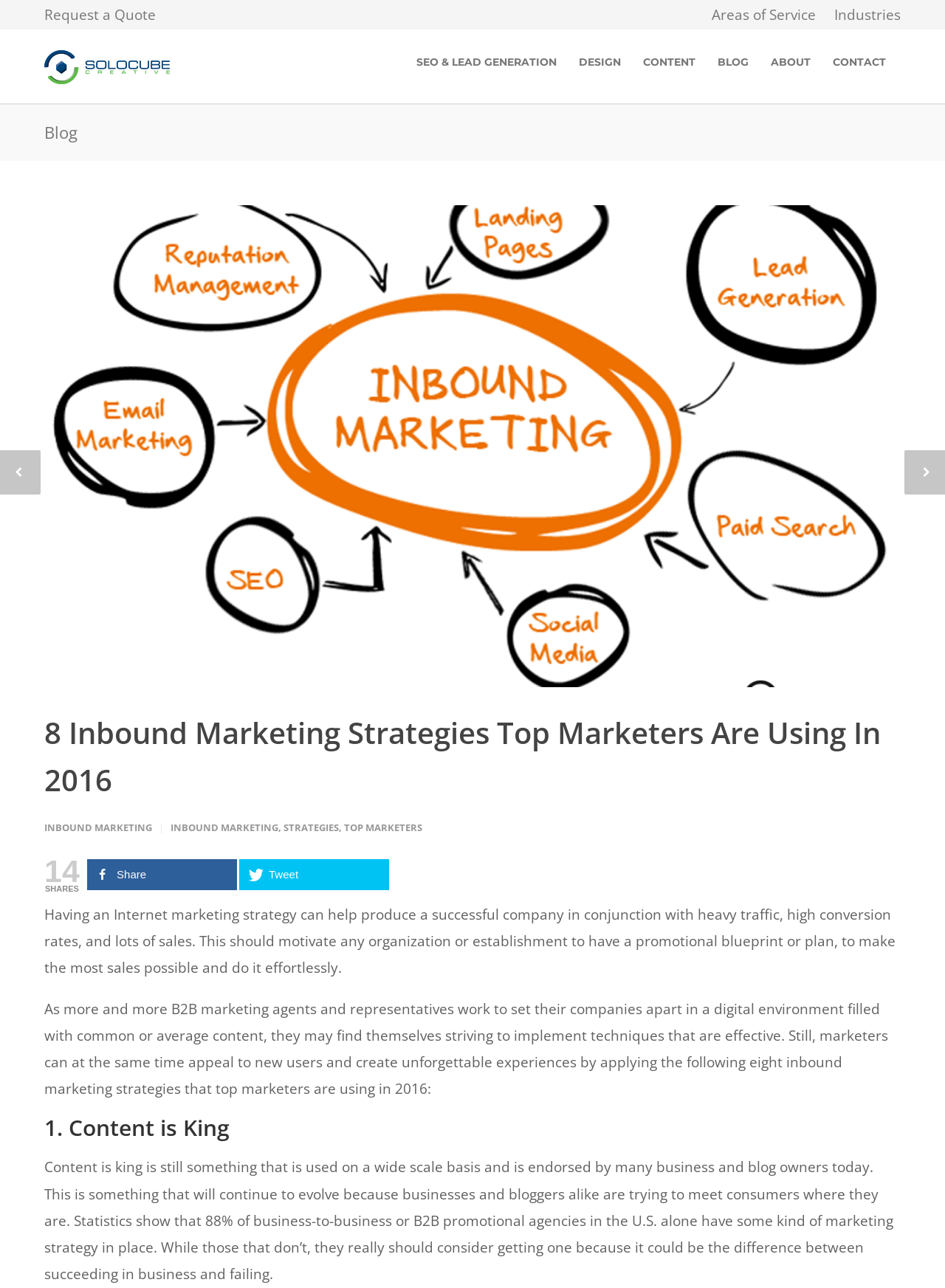Can you specify the bounding box coordinates for the region that should be clicked to fulfill this instruction: "Read about SEO and lead generation".

[0.429, 0.043, 0.601, 0.053]